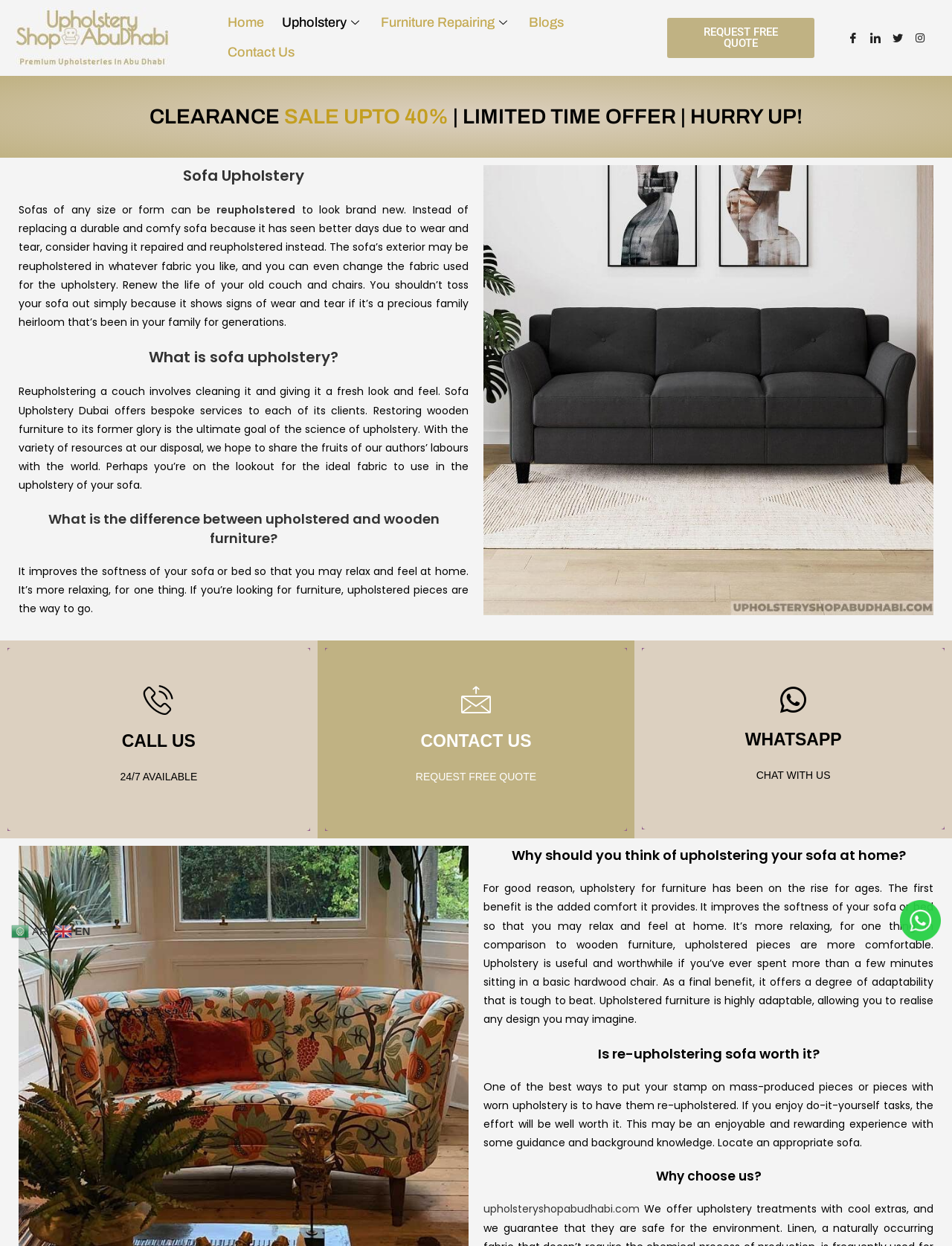Use a single word or phrase to answer the question:
What is the purpose of reupholstering a sofa?

Give it a fresh look